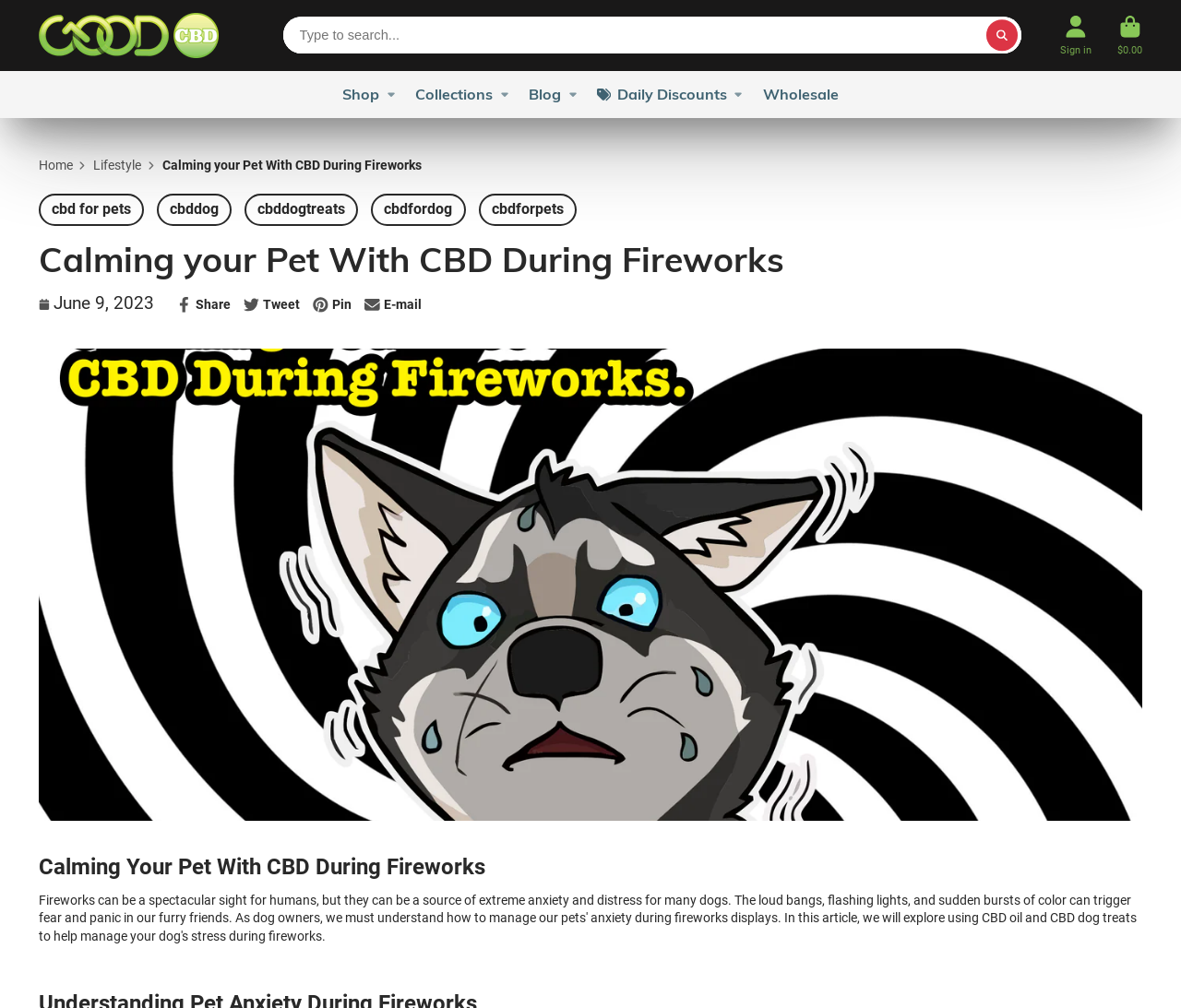Provide an in-depth description of the elements and layout of the webpage.

This webpage is about calming pets with CBD during fireworks. At the top left corner, there is a logo and a search bar with a magnifying glass icon. To the right of the search bar, there are links to "Account" and "Cart" with a shopping bag icon. Below the search bar, there is a navigation menu with links to "Shop", "Collections", "Blog", "Daily Discounts", and "Wholesale", each with a caret-down icon.

Below the navigation menu, there is a breadcrumbs section showing the current page's location, with links to "Home" and "Lifestyle". The title of the current page, "Calming your Pet With CBD During Fireworks", is displayed prominently.

On the left side of the page, there are several keywords related to CBD for pets, including "cbd for pets", "cbddog", "cbddogtreats", "cbdfordog", and "cbdforpets". Below these keywords, there is a heading with the same title as the page, followed by a calendar icon and the date "June 9, 2023".

To the right of the date, there are social media sharing links for Facebook, Twitter, Pinterest, and email, each with its respective icon. Below these links, there is a large image related to calming pets with CBD during fireworks. Finally, at the bottom of the page, there is a heading with the same title as the page again, followed by a small blank space.